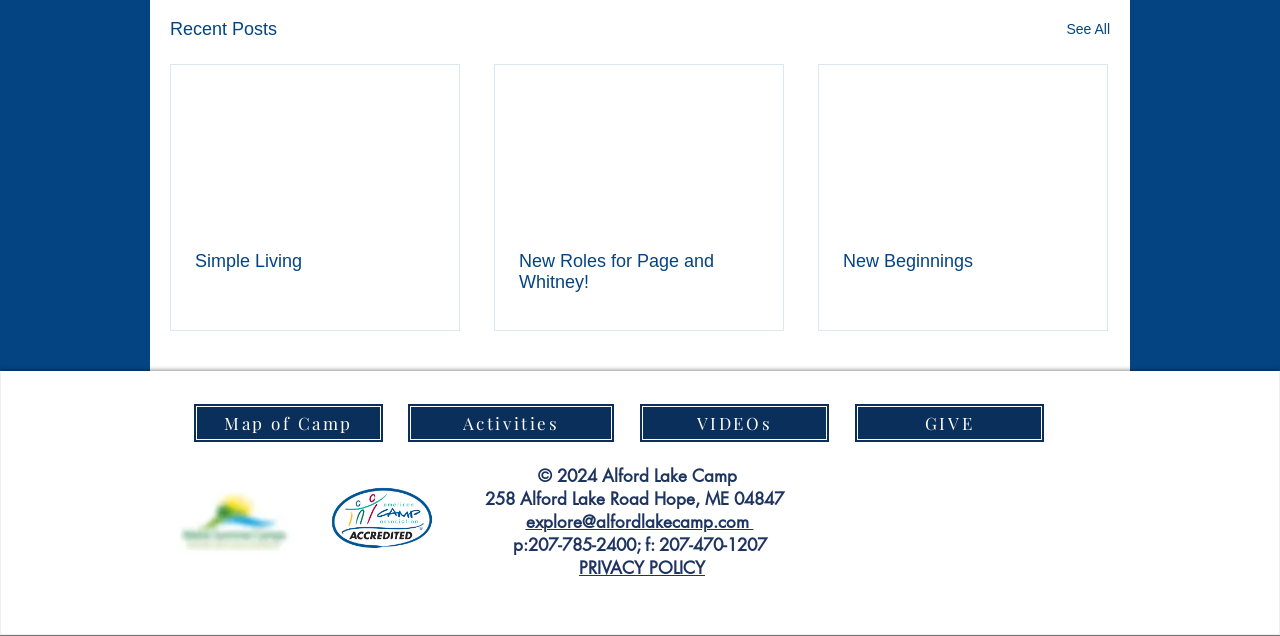What is the name of the camp?
Please provide a comprehensive answer based on the contents of the image.

I found the name 'Alford Lake Camp' in the StaticText element with the address and contact information.